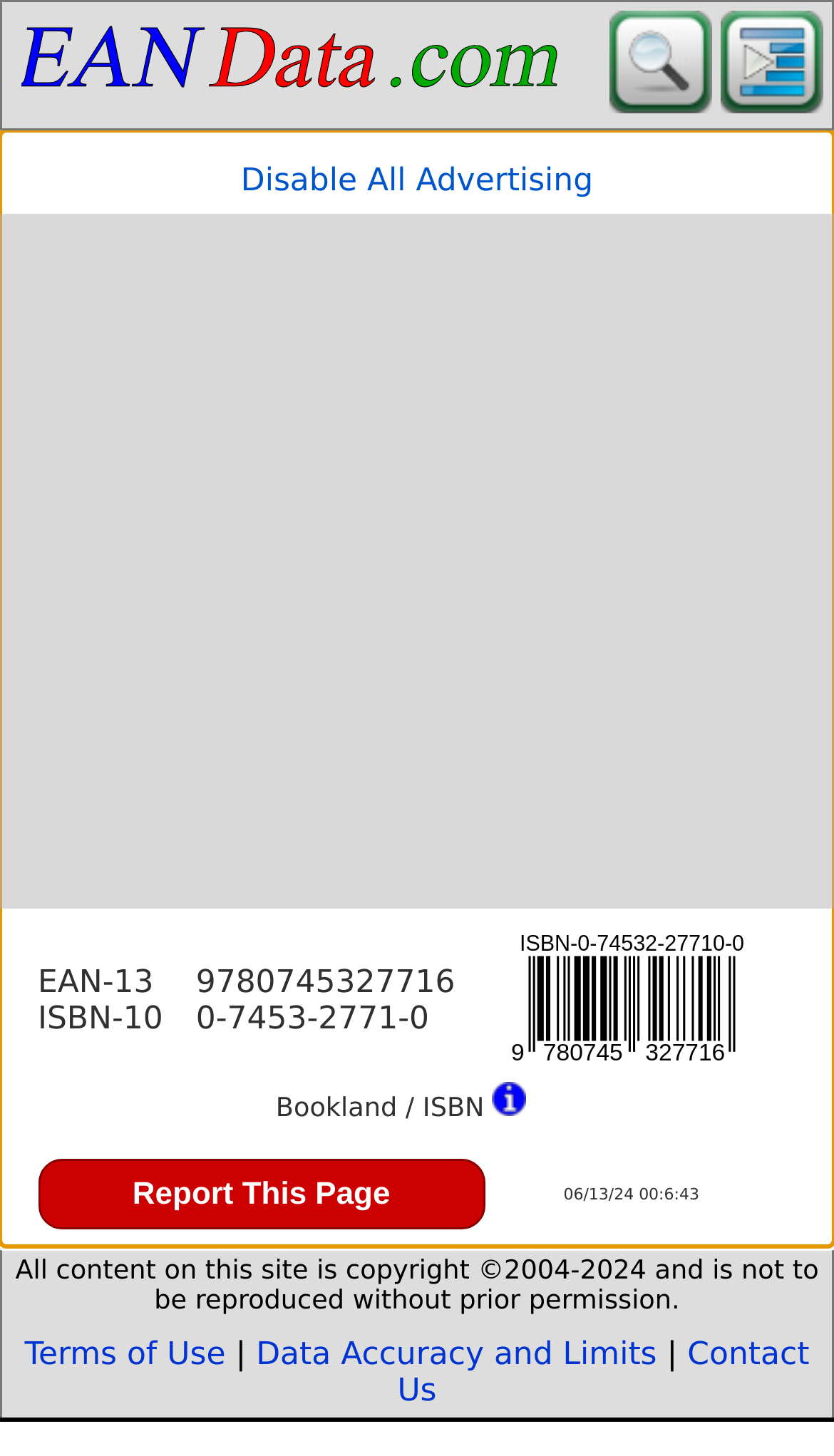Determine the bounding box coordinates of the element that should be clicked to execute the following command: "Lookup EAN, UPC, ISBN, GTIN data".

[0.012, 0.051, 0.688, 0.076]